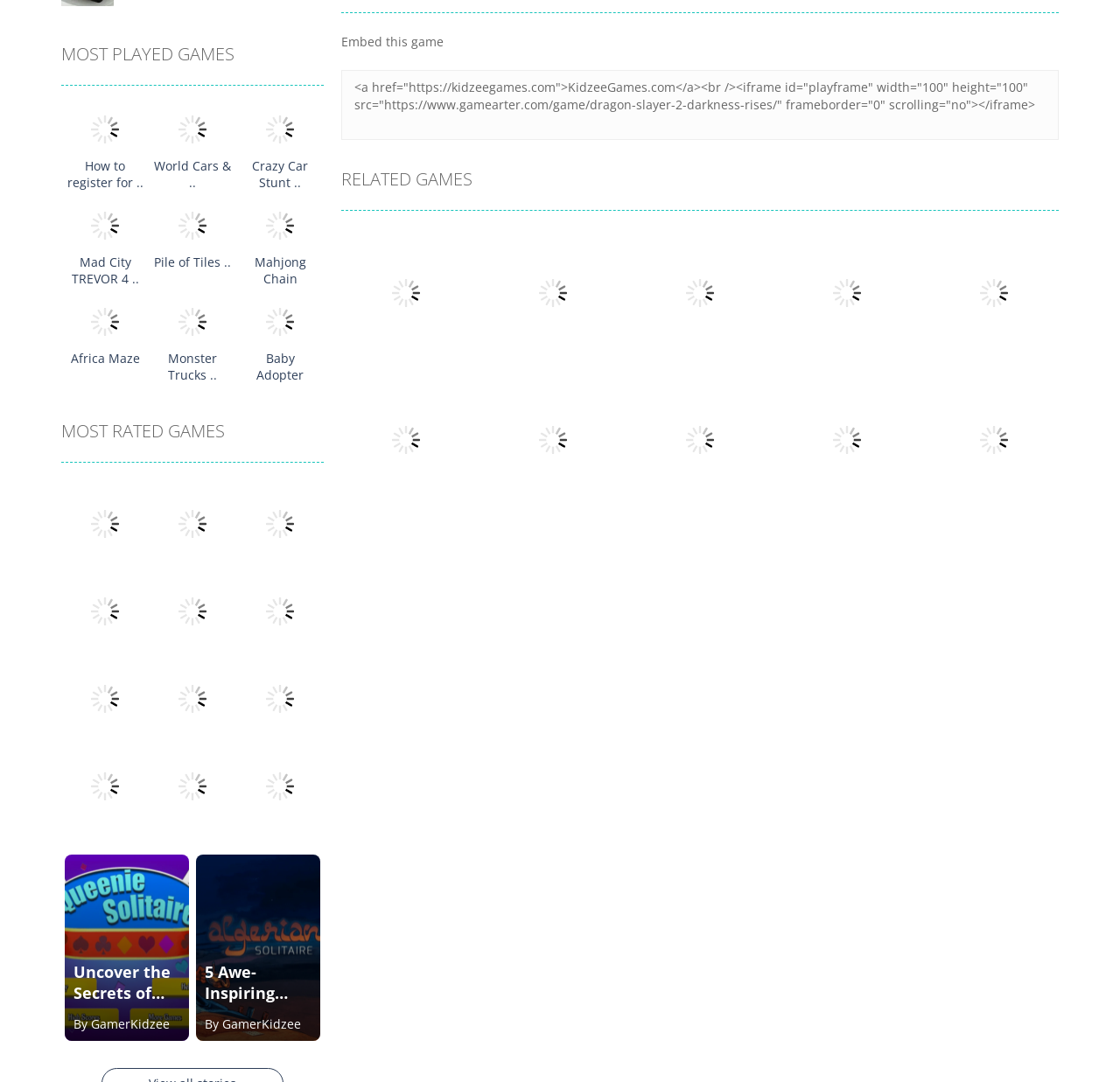What is the position of the 'Embed this game' text?
Look at the image and provide a short answer using one word or a phrase.

Top-left